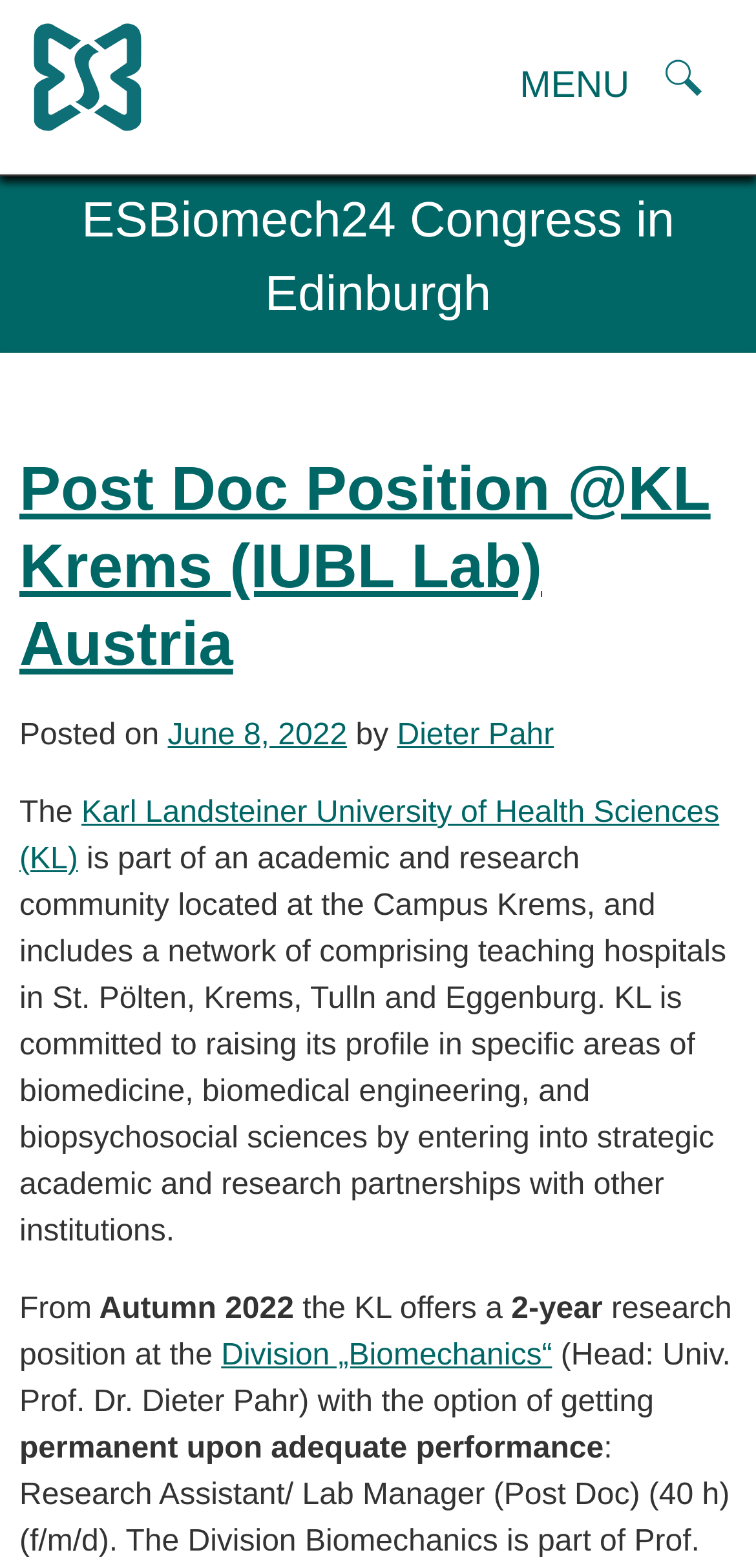Determine the bounding box coordinates of the element's region needed to click to follow the instruction: "Check the ESB congresses Abstracts". Provide these coordinates as four float numbers between 0 and 1, formatted as [left, top, right, bottom].

[0.231, 0.296, 0.74, 0.329]